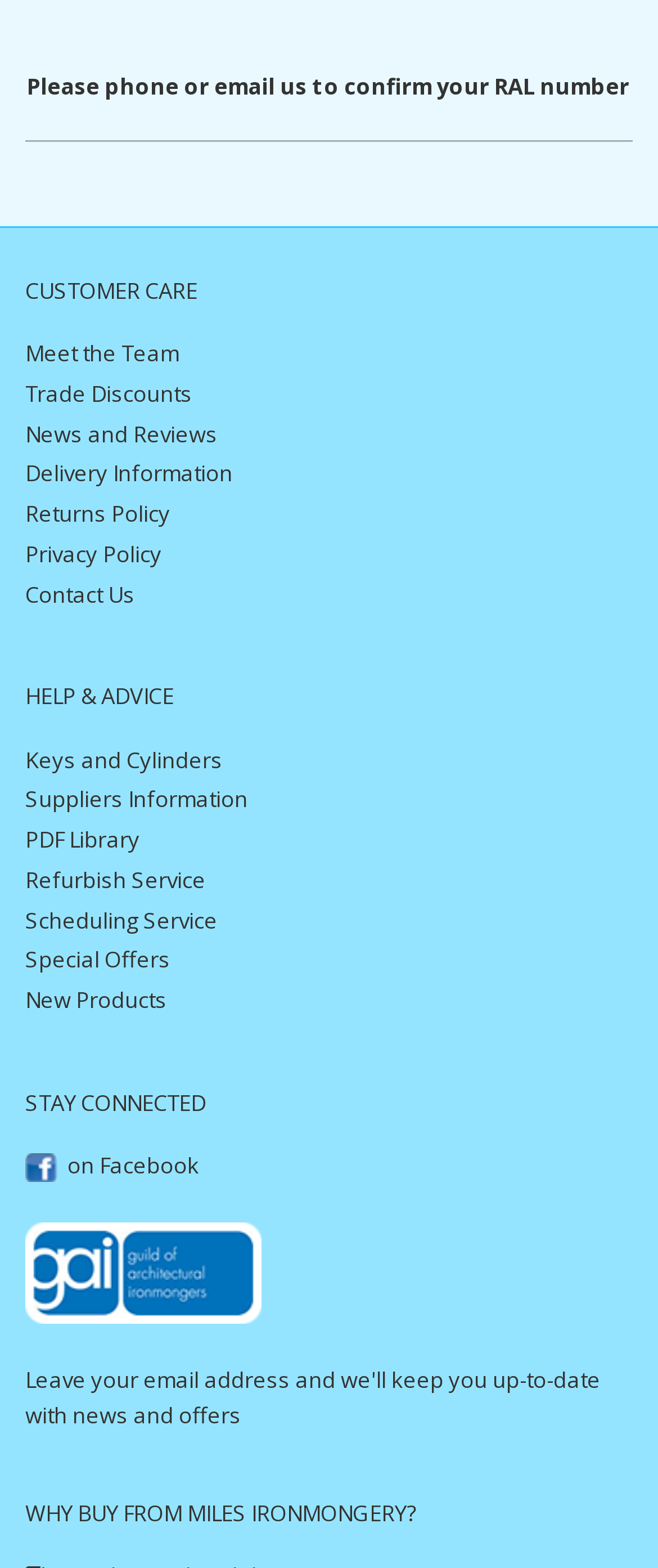Determine the bounding box coordinates for the clickable element required to fulfill the instruction: "Follow on Facebook". Provide the coordinates as four float numbers between 0 and 1, i.e., [left, top, right, bottom].

[0.038, 0.734, 0.303, 0.753]